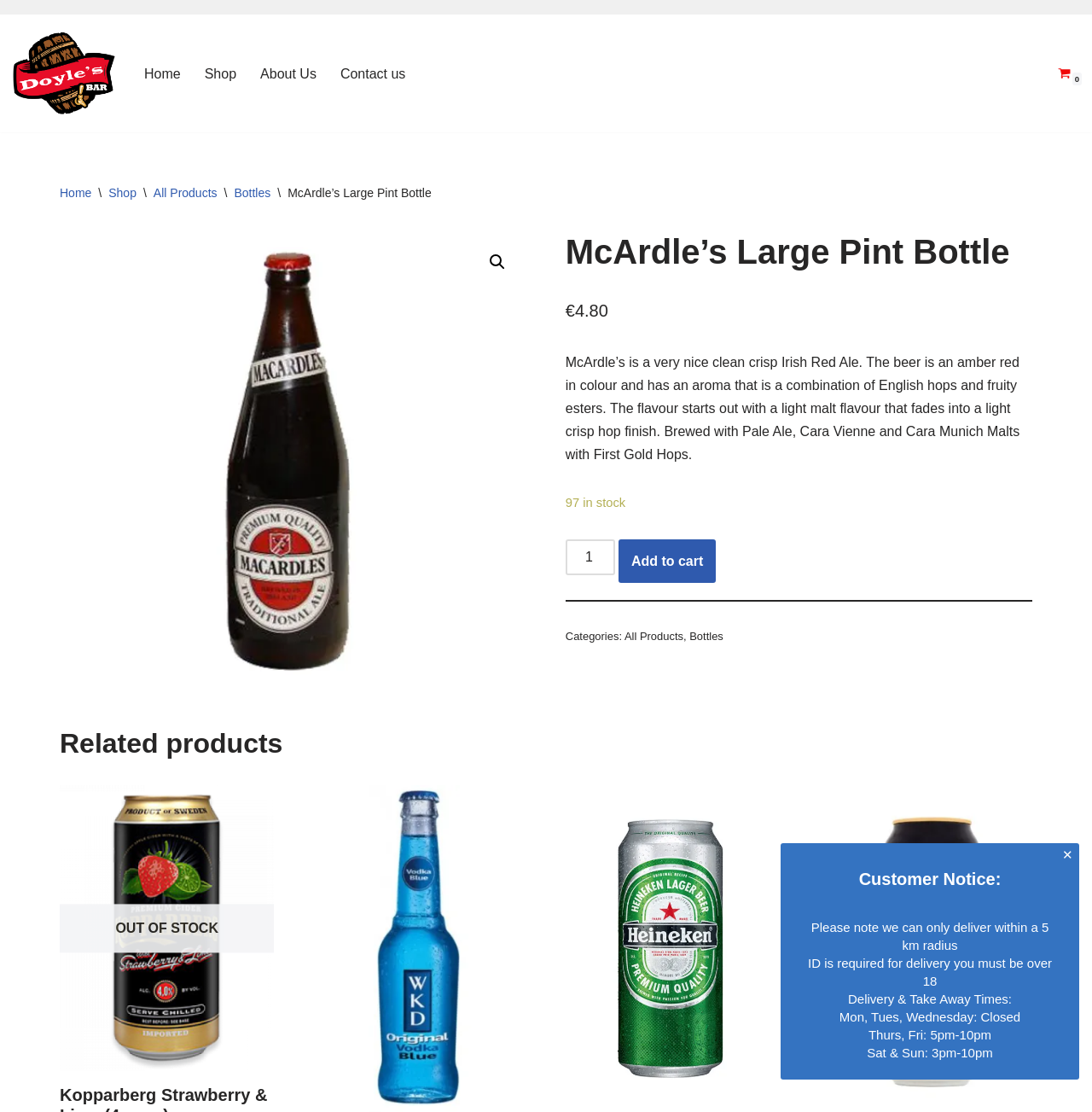Locate the bounding box coordinates of the area to click to fulfill this instruction: "Click the 'Add to cart' button". The bounding box should be presented as four float numbers between 0 and 1, in the order [left, top, right, bottom].

[0.566, 0.485, 0.656, 0.524]